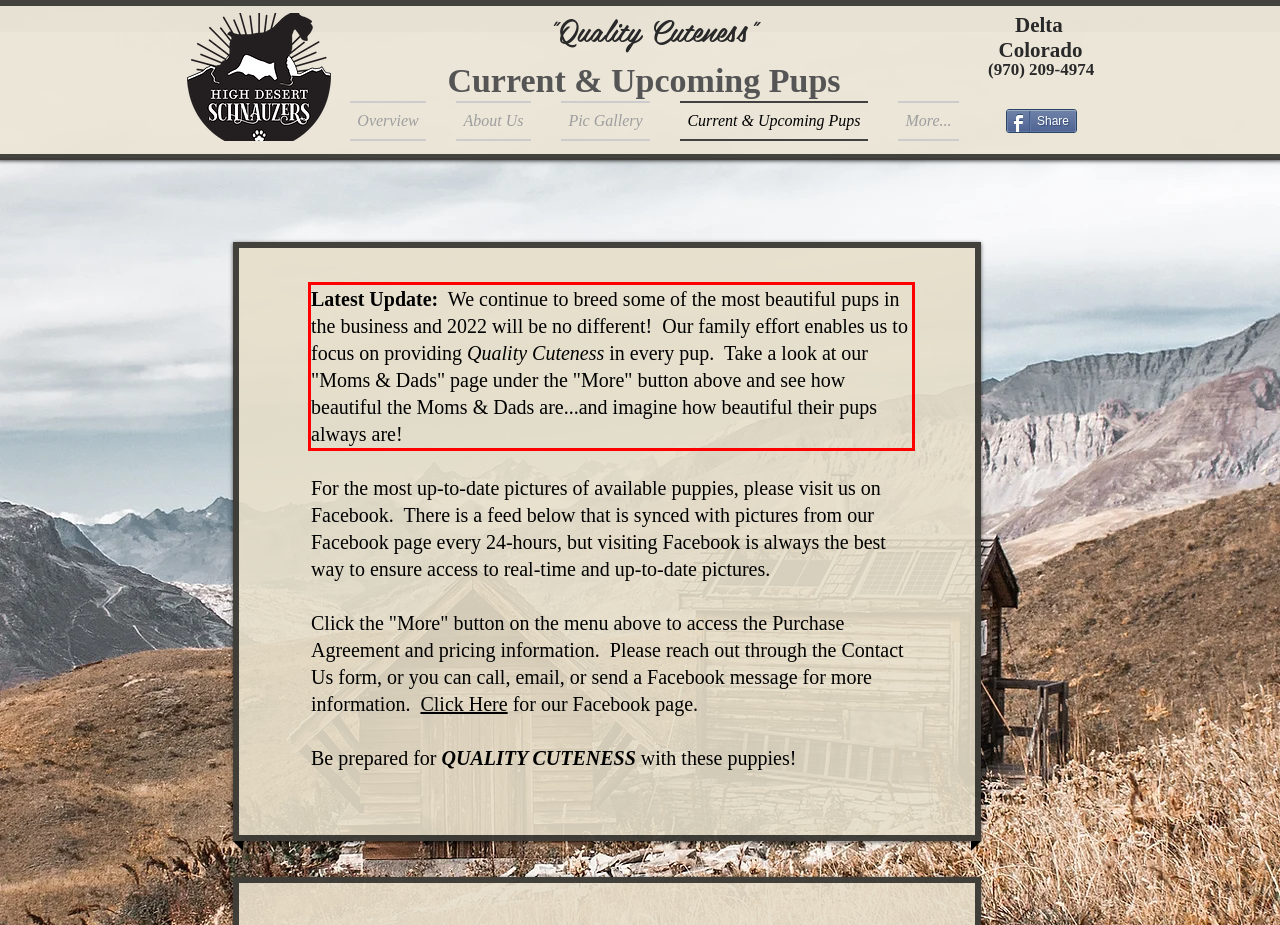Given a screenshot of a webpage containing a red rectangle bounding box, extract and provide the text content found within the red bounding box.

Latest Update: We continue to breed some of the most beautiful pups in the business and 2022 will be no different! Our family effort enables us to focus on providing Quality Cuteness in every pup. Take a look at our "Moms & Dads" page under the "More" button above and see how beautiful the Moms & Dads are...and imagine how beautiful their pups always are!